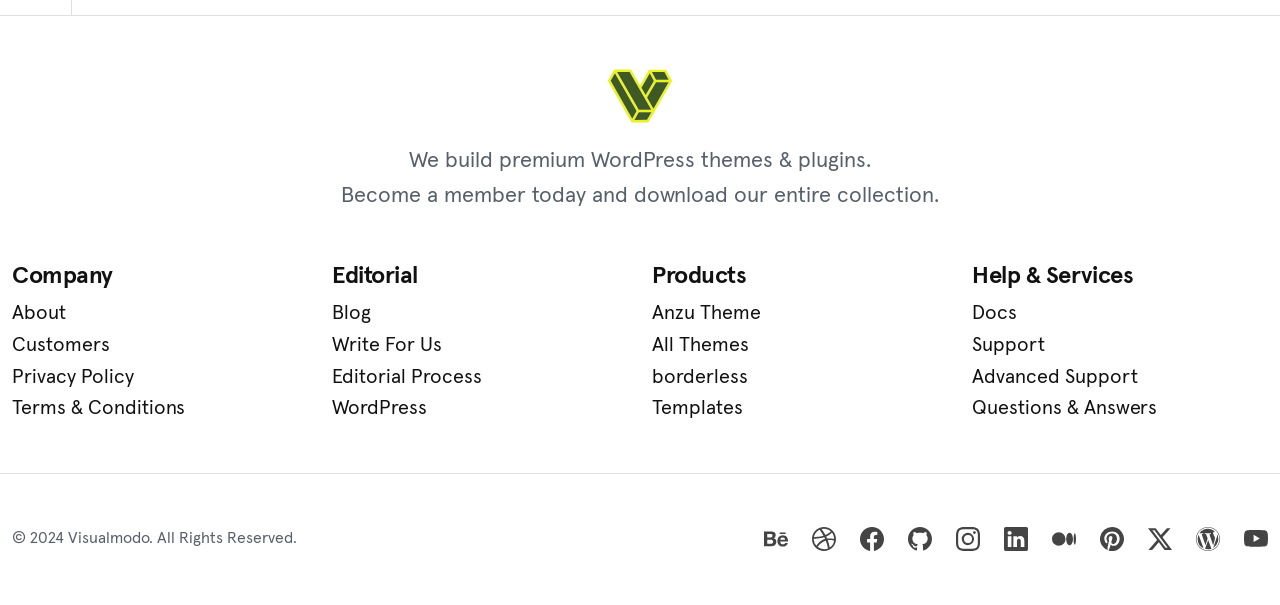Please specify the bounding box coordinates of the area that should be clicked to accomplish the following instruction: "Click on the About link". The coordinates should consist of four float numbers between 0 and 1, i.e., [left, top, right, bottom].

[0.009, 0.493, 0.241, 0.545]